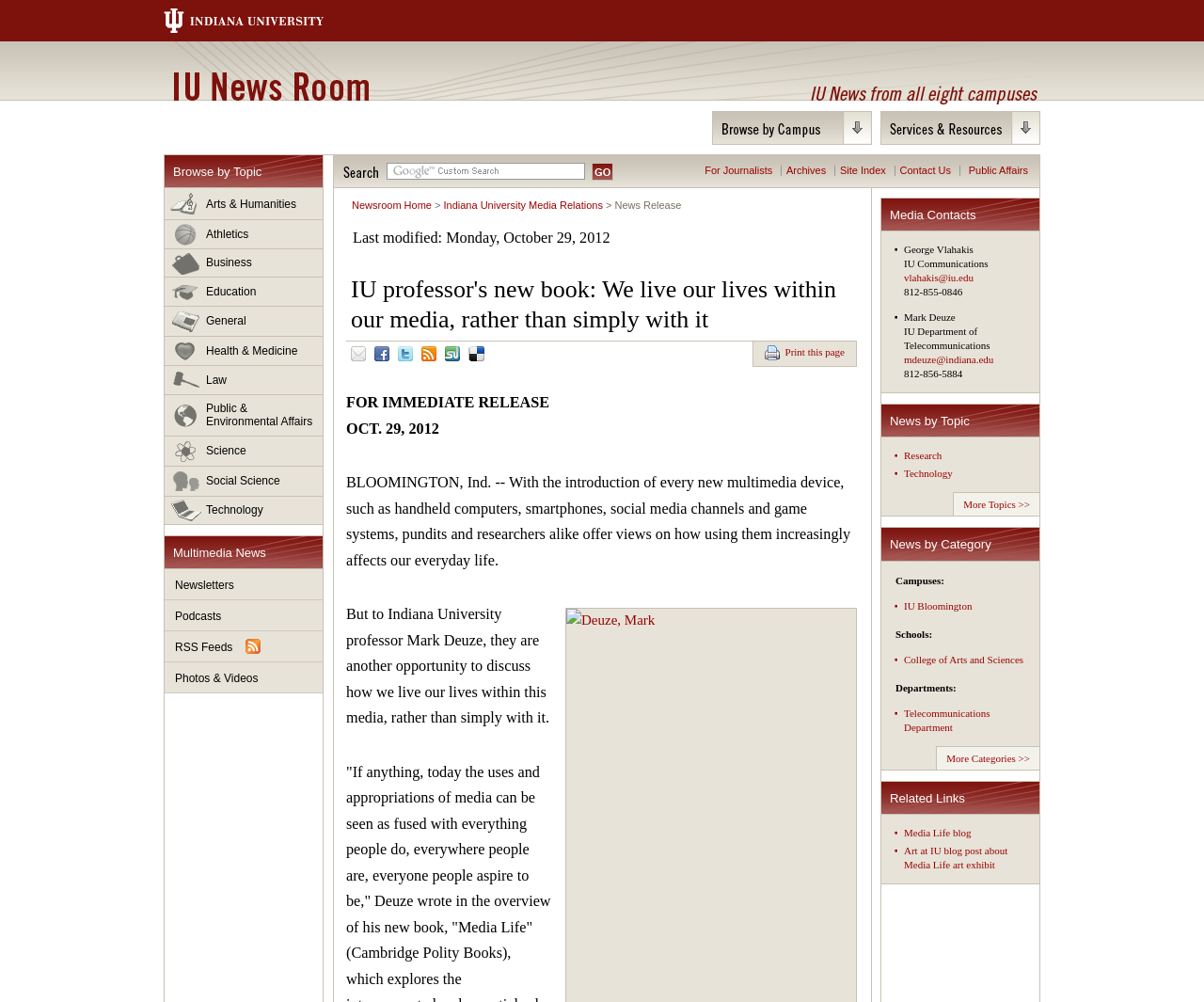Respond to the question below with a concise word or phrase:
How many social media links are there at the bottom of the webpage?

6